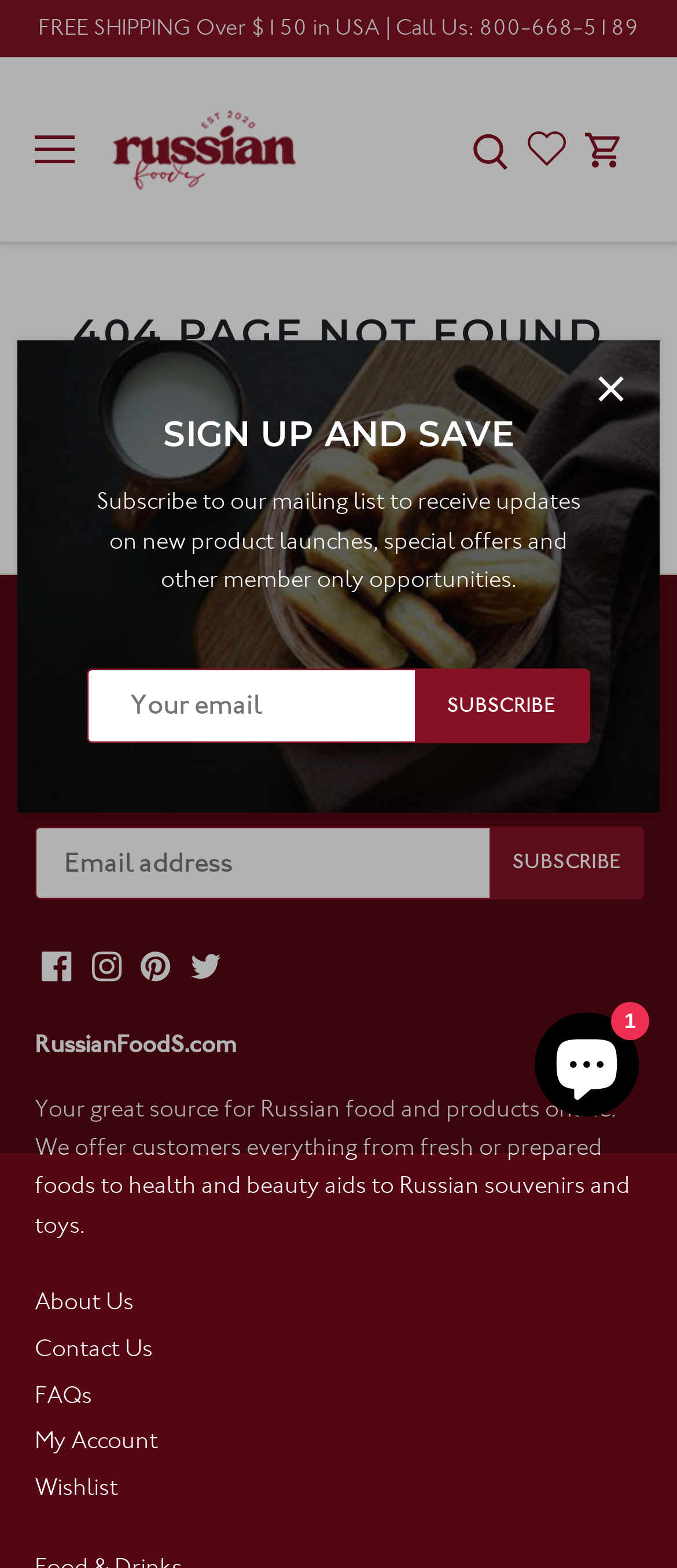Please identify the primary heading of the webpage and give its text content.

404 PAGE NOT FOUND